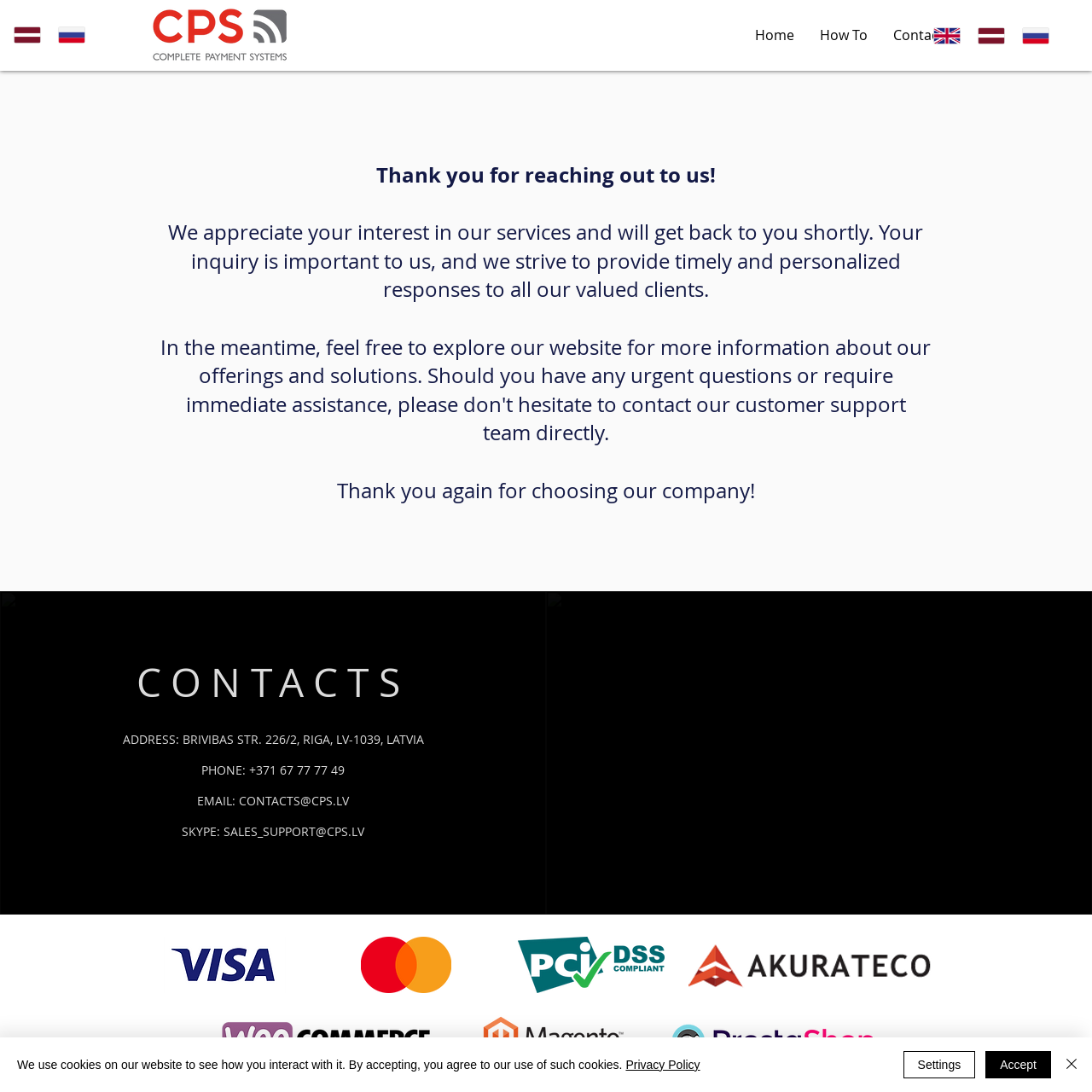Please locate the bounding box coordinates of the element that should be clicked to complete the given instruction: "Go to the Home page".

[0.68, 0.012, 0.739, 0.052]